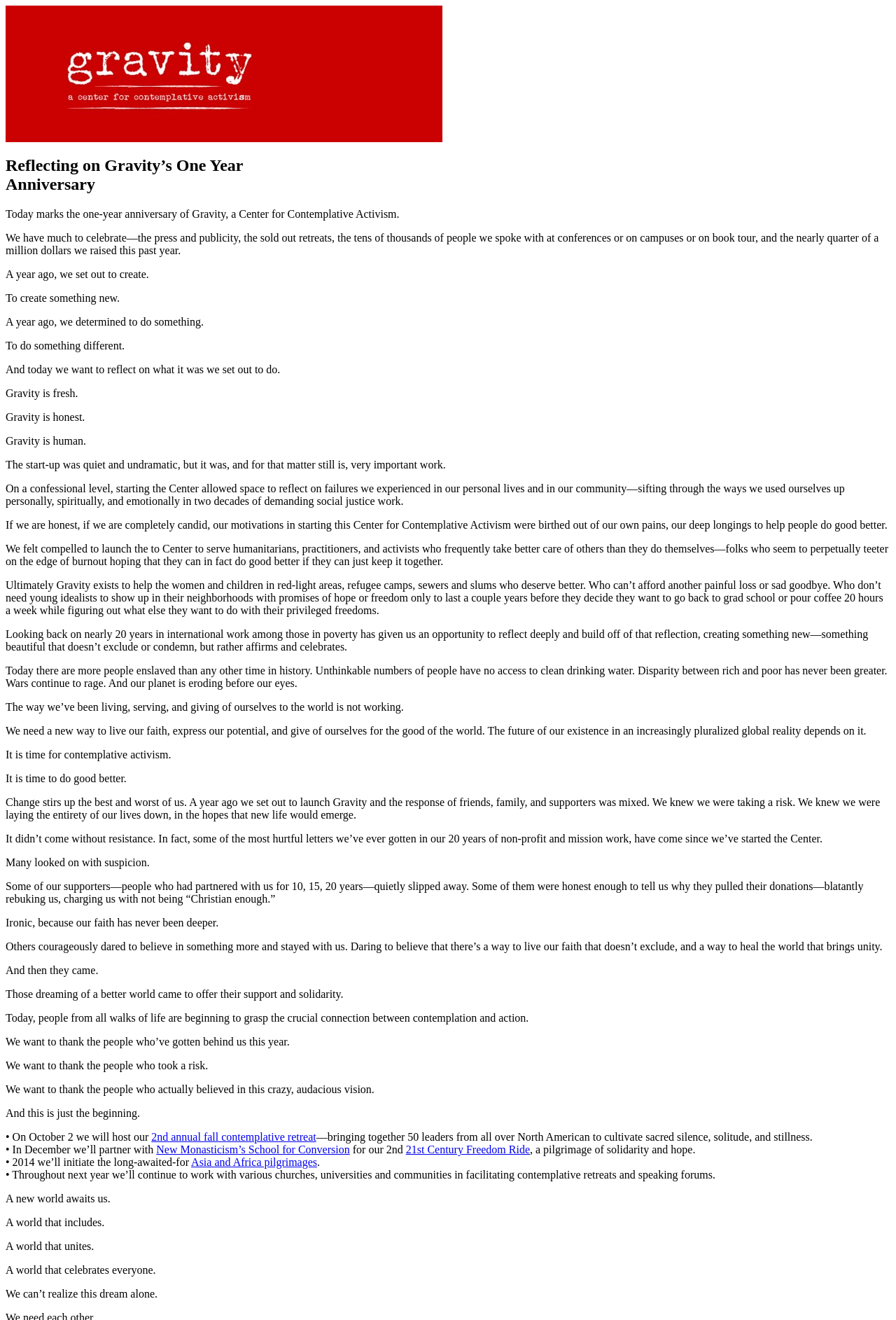Please determine the main heading text of this webpage.

Reflecting on Gravity’s One Year
Anniversary